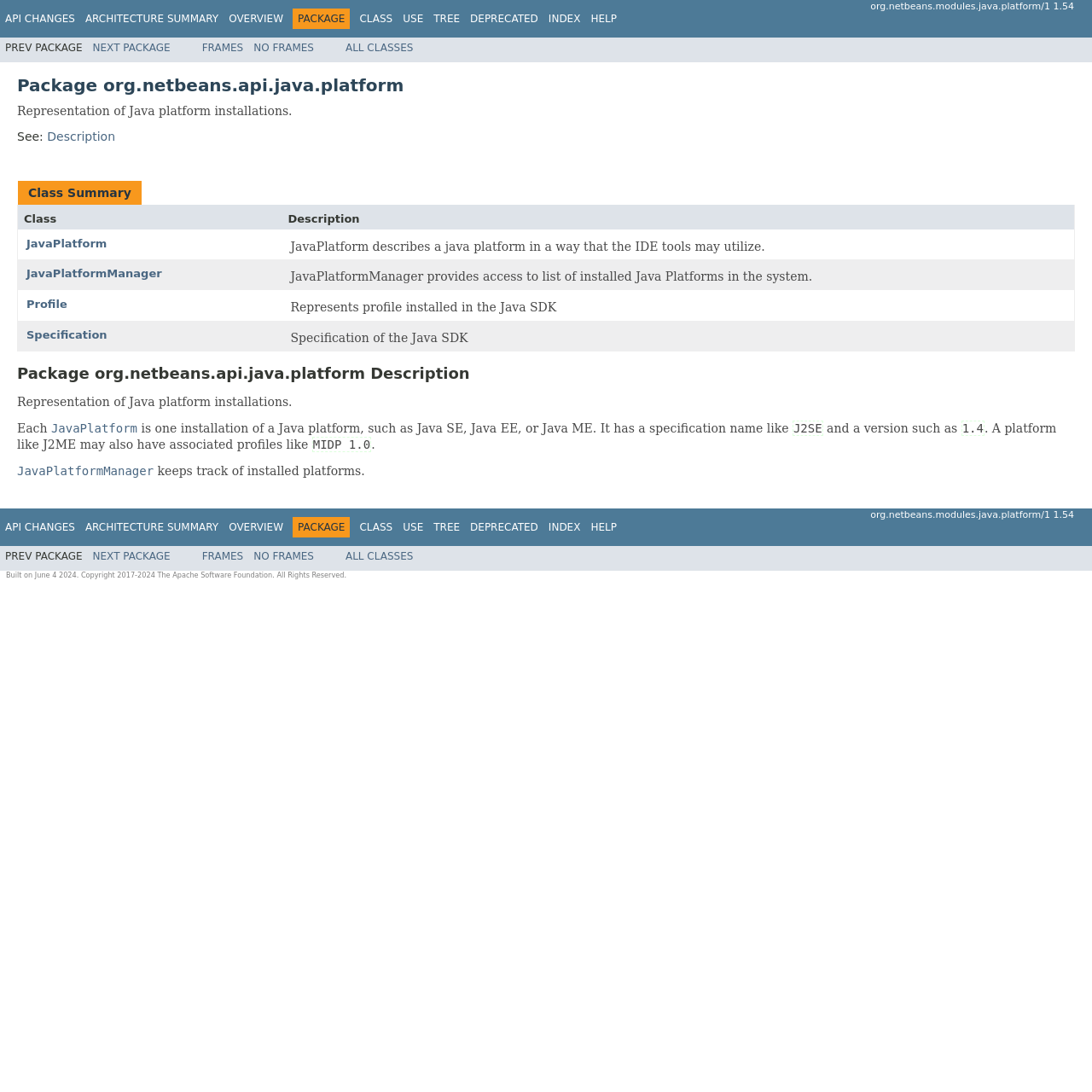Locate the bounding box coordinates of the item that should be clicked to fulfill the instruction: "Click on HELP".

[0.541, 0.012, 0.565, 0.023]